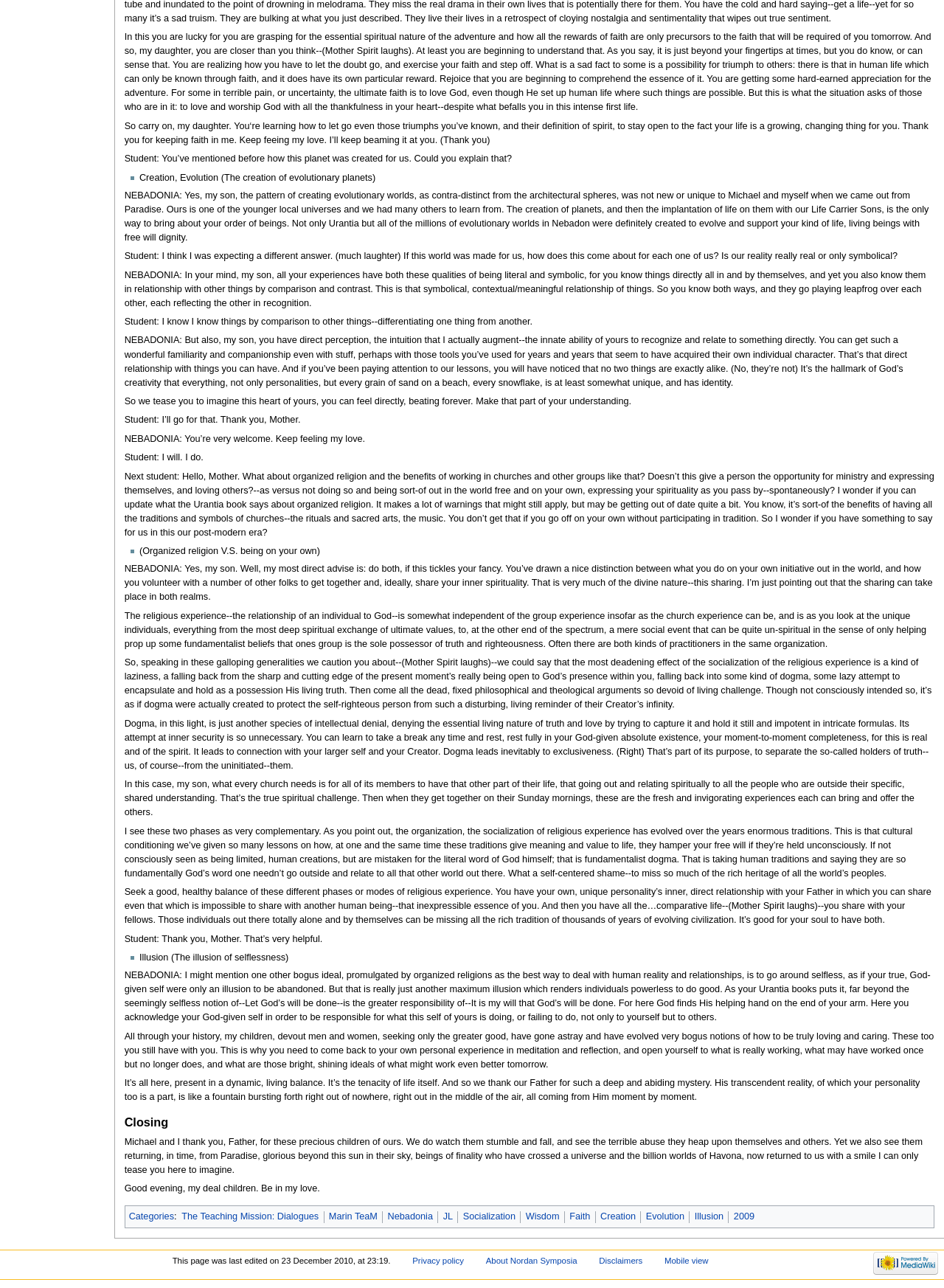Determine the bounding box coordinates for the clickable element to execute this instruction: "Click the 'Categories' link". Provide the coordinates as four float numbers between 0 and 1, i.e., [left, top, right, bottom].

[0.136, 0.94, 0.184, 0.948]